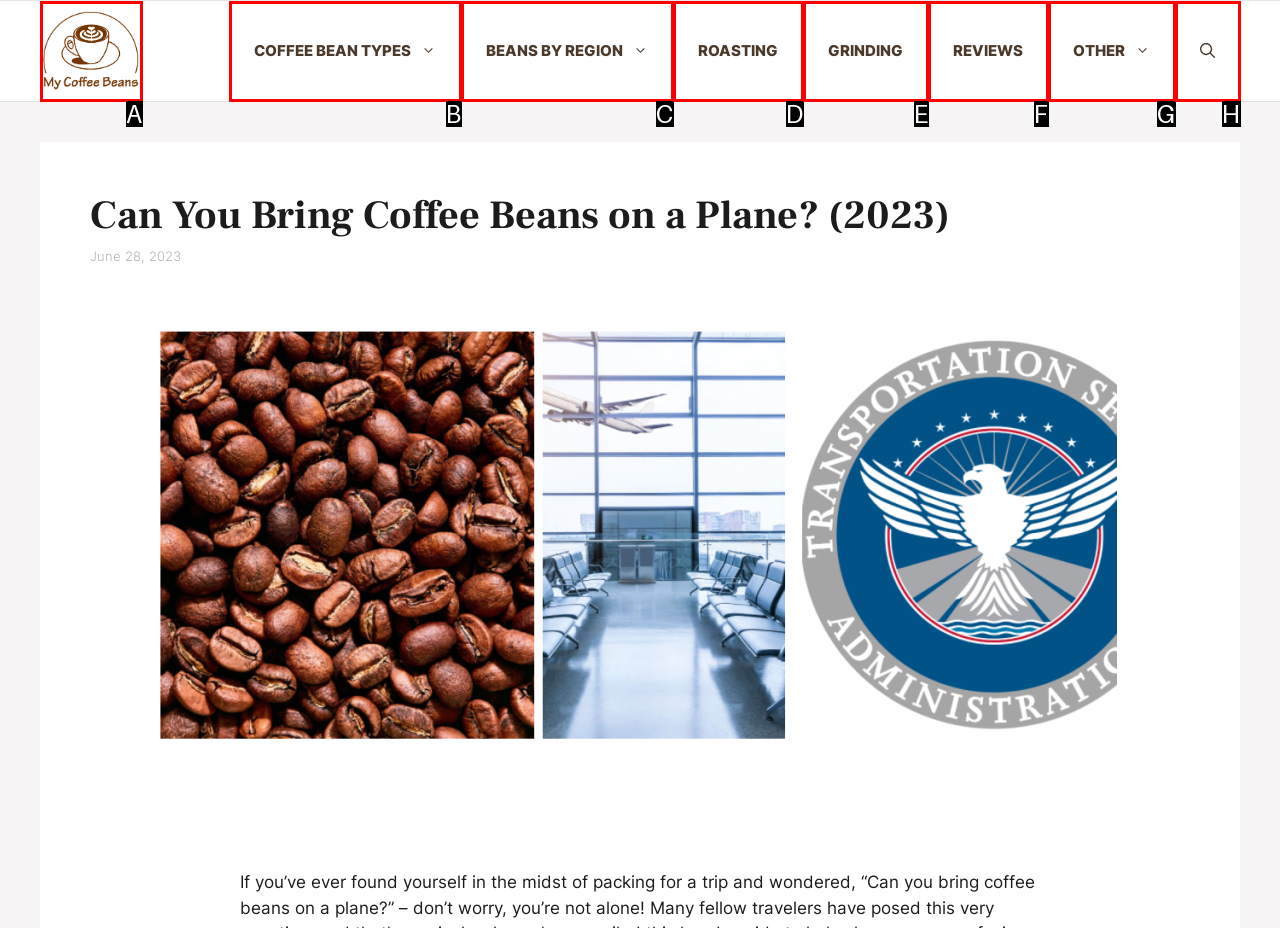Please select the letter of the HTML element that fits the description: Other. Answer with the option's letter directly.

G